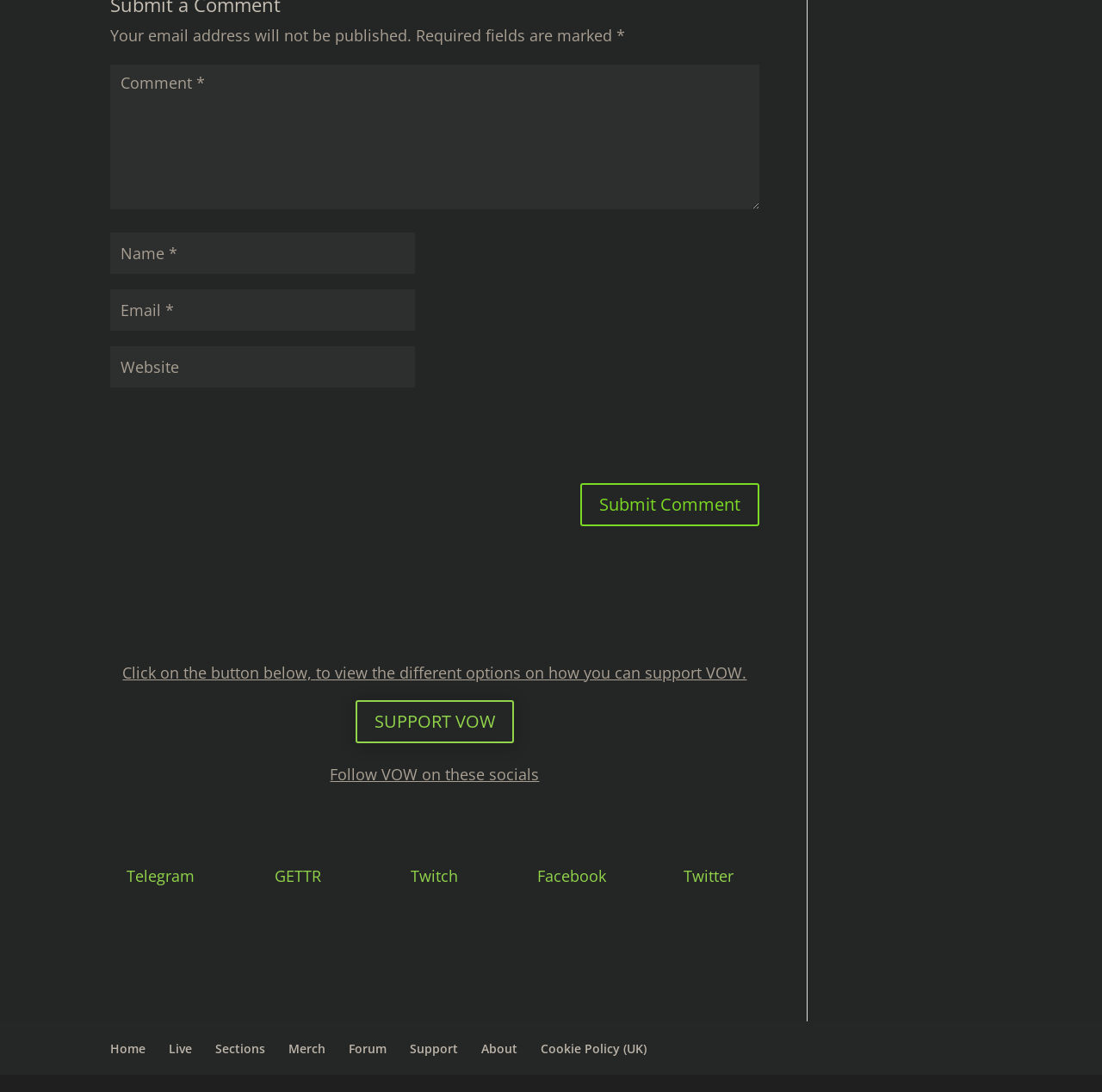Locate the coordinates of the bounding box for the clickable region that fulfills this instruction: "Follow VOW on Facebook".

[0.487, 0.793, 0.55, 0.812]